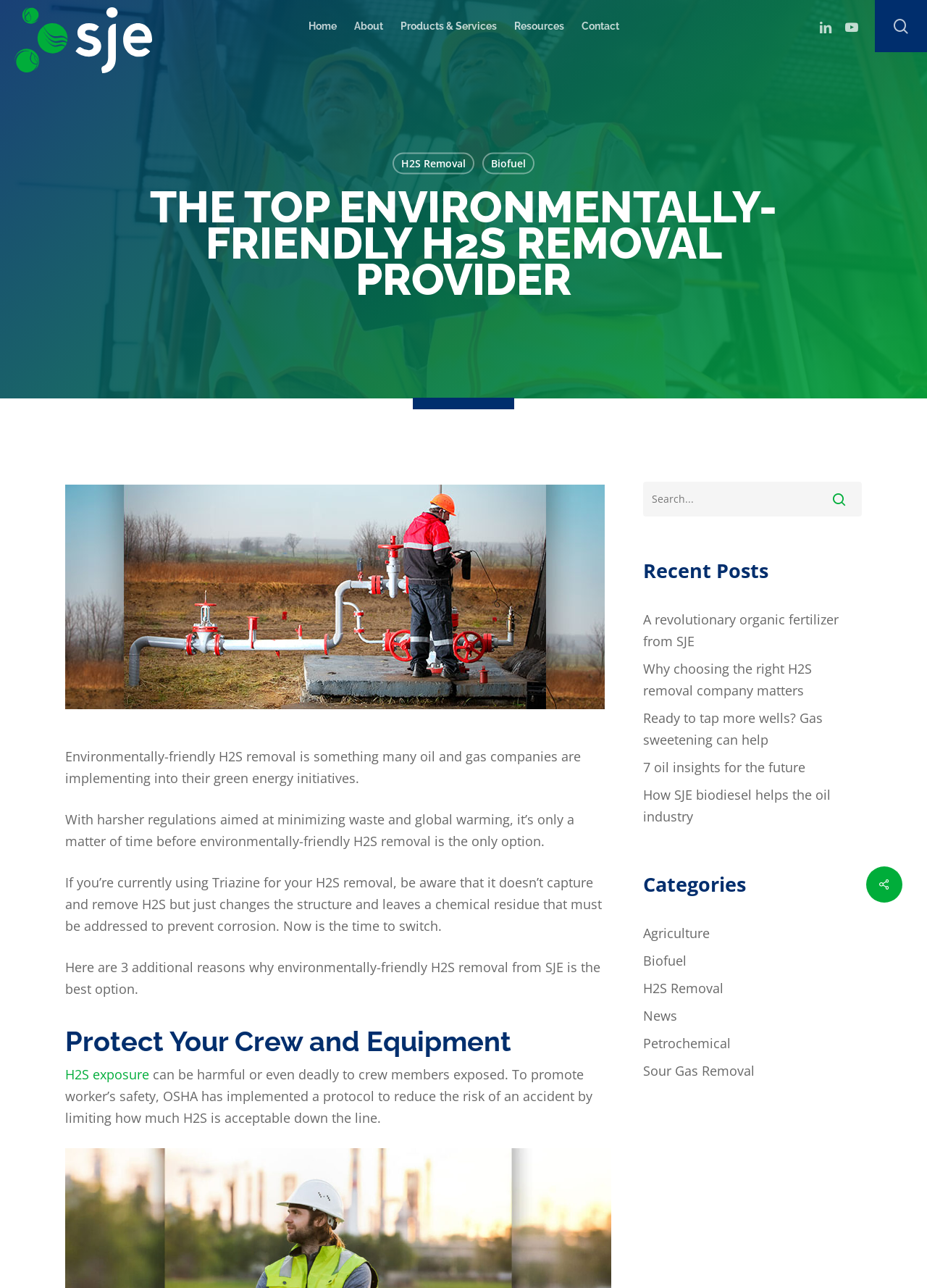Extract the bounding box coordinates for the UI element described by the text: "H2S Removal". The coordinates should be in the form of [left, top, right, bottom] with values between 0 and 1.

[0.693, 0.759, 0.93, 0.776]